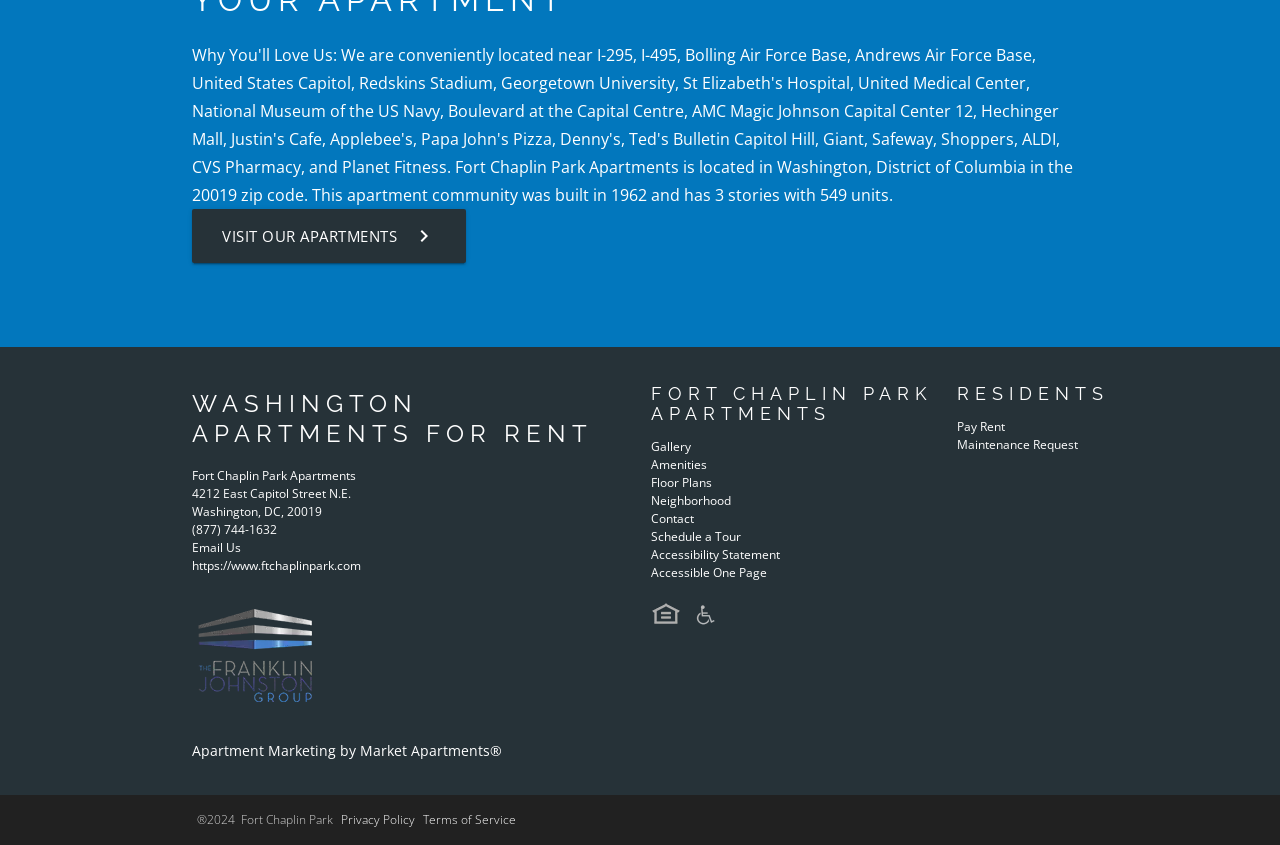What is the link to access the gallery of the apartment complex?
Provide a detailed and well-explained answer to the question.

I identified the link to the gallery by looking at the link element with the text 'Gallery' which is located in the middle of the webpage, indicating that it is the link to access the gallery of the apartment complex.